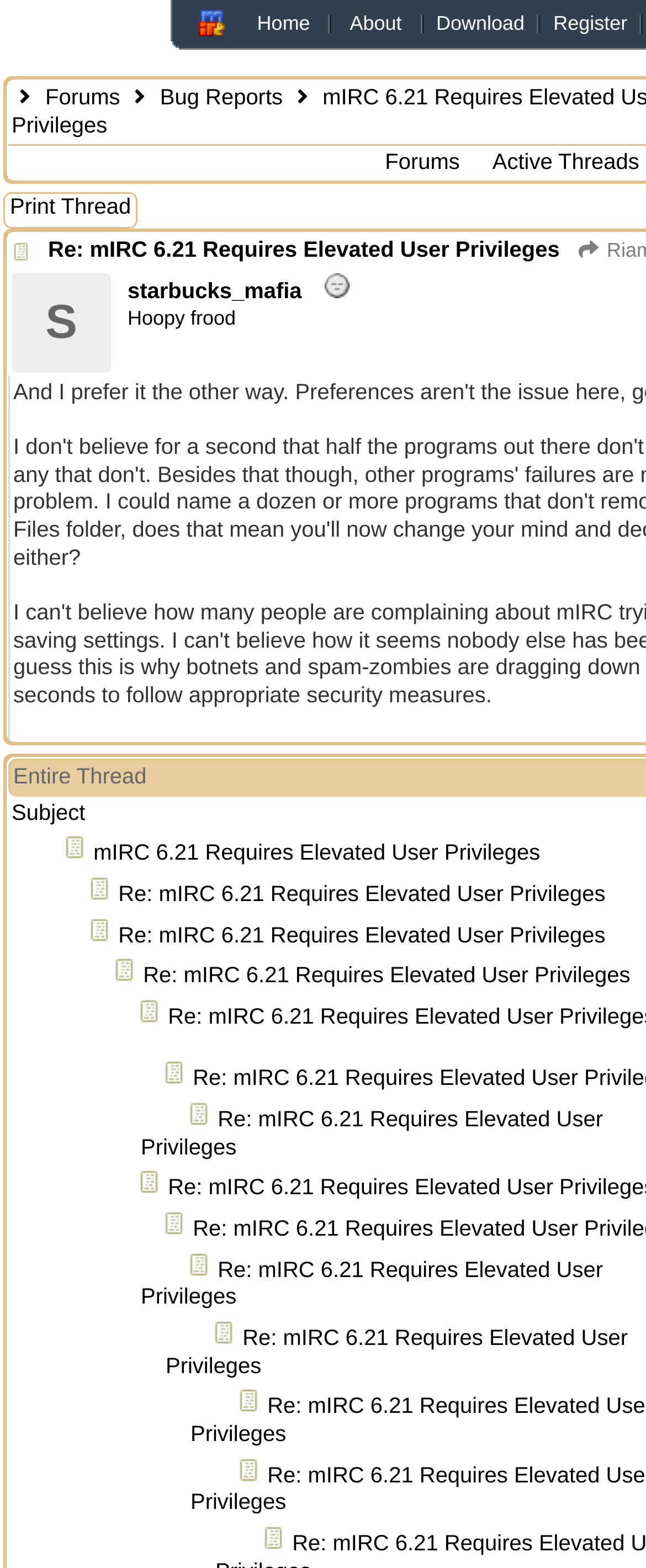Respond to the question below with a single word or phrase:
What is the name of the software being discussed?

mIRC